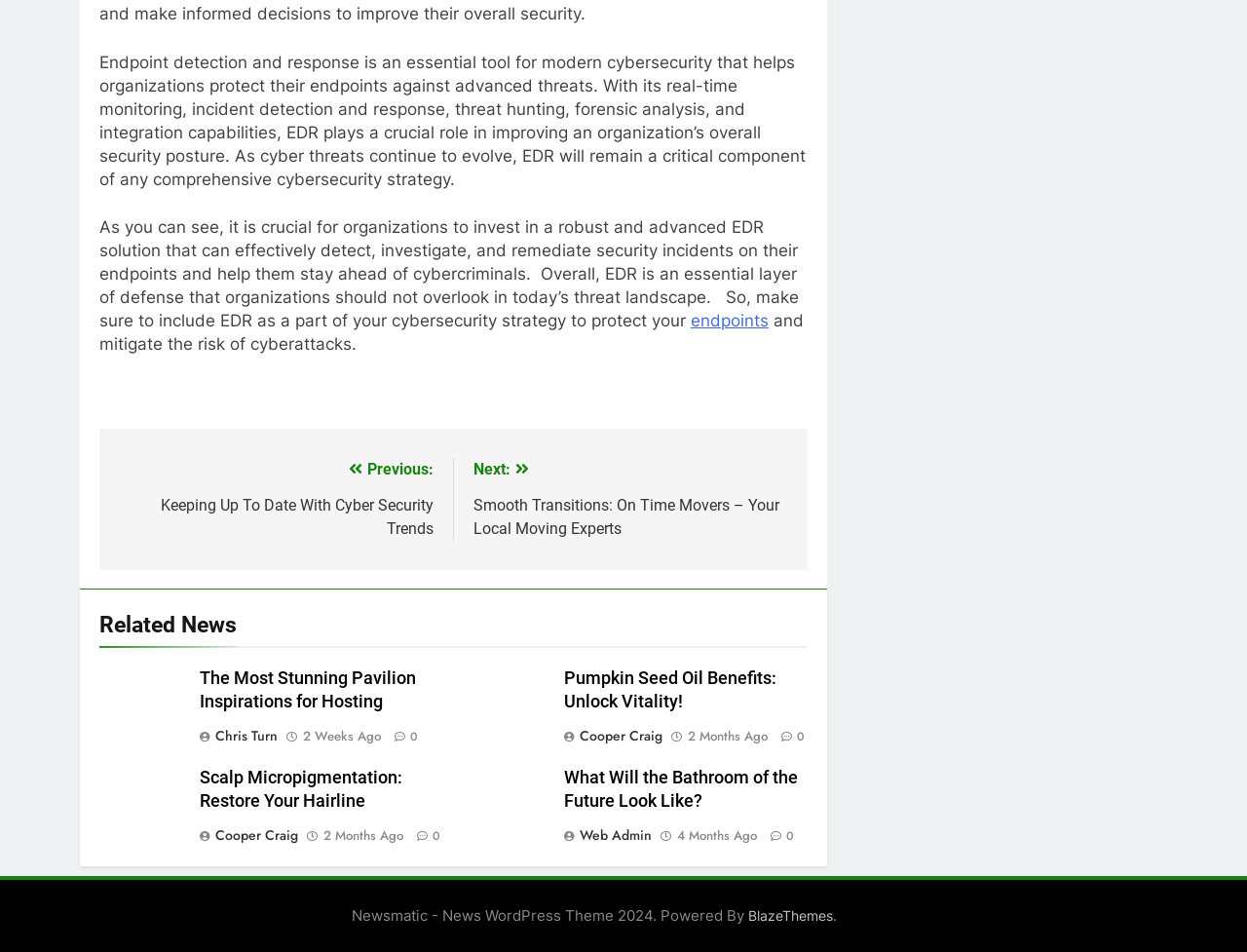What is the title of the second related news article?
Please provide a single word or phrase as your answer based on the screenshot.

Pumpkin Seed Oil Benefits: Unlock Vitality!